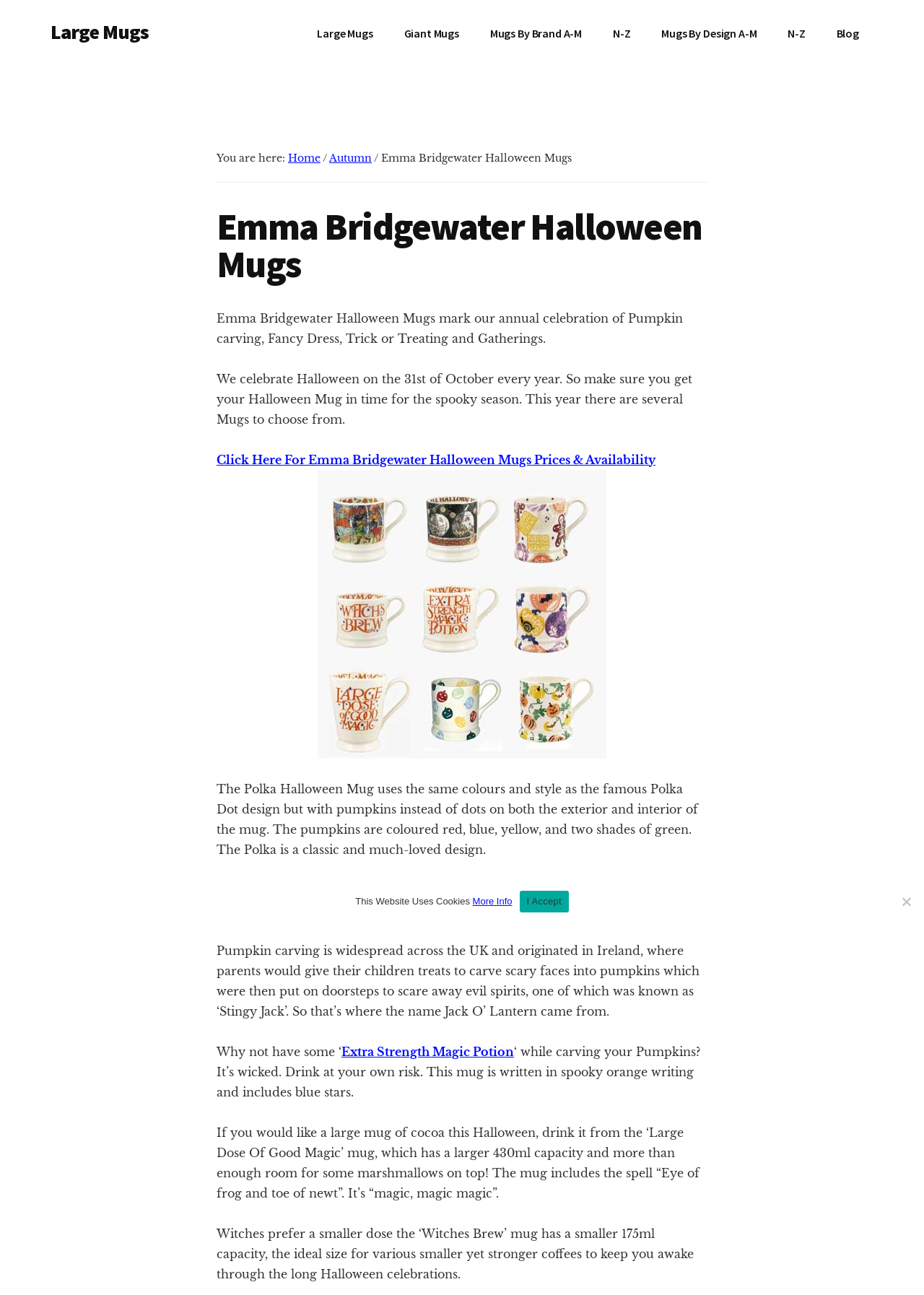Reply to the question with a single word or phrase:
What is the color of the pumpkins on the Polka Halloween Mug?

Red, blue, yellow, and two shades of green